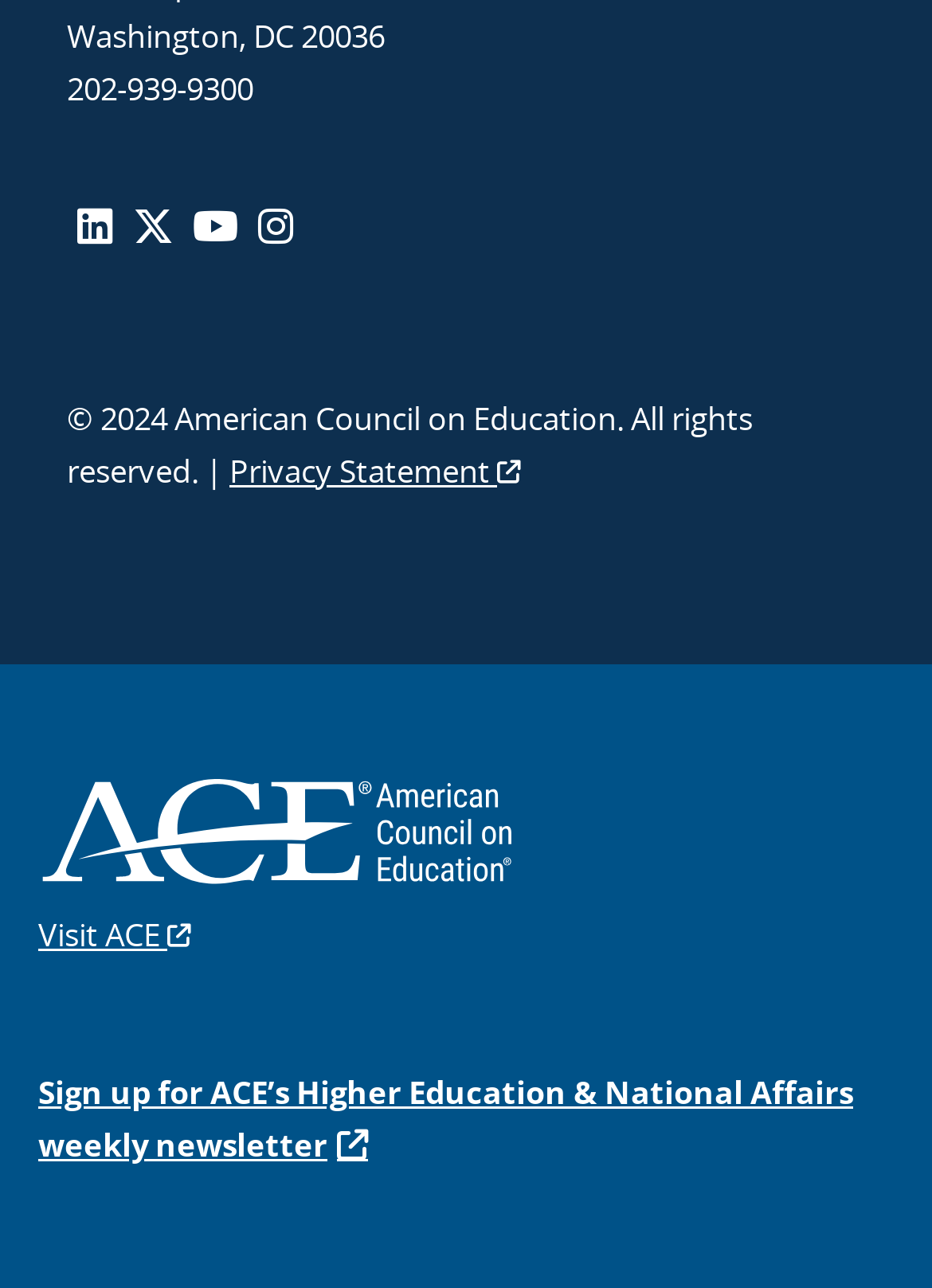Specify the bounding box coordinates of the area to click in order to follow the given instruction: "View Twitter."

[0.142, 0.154, 0.186, 0.197]